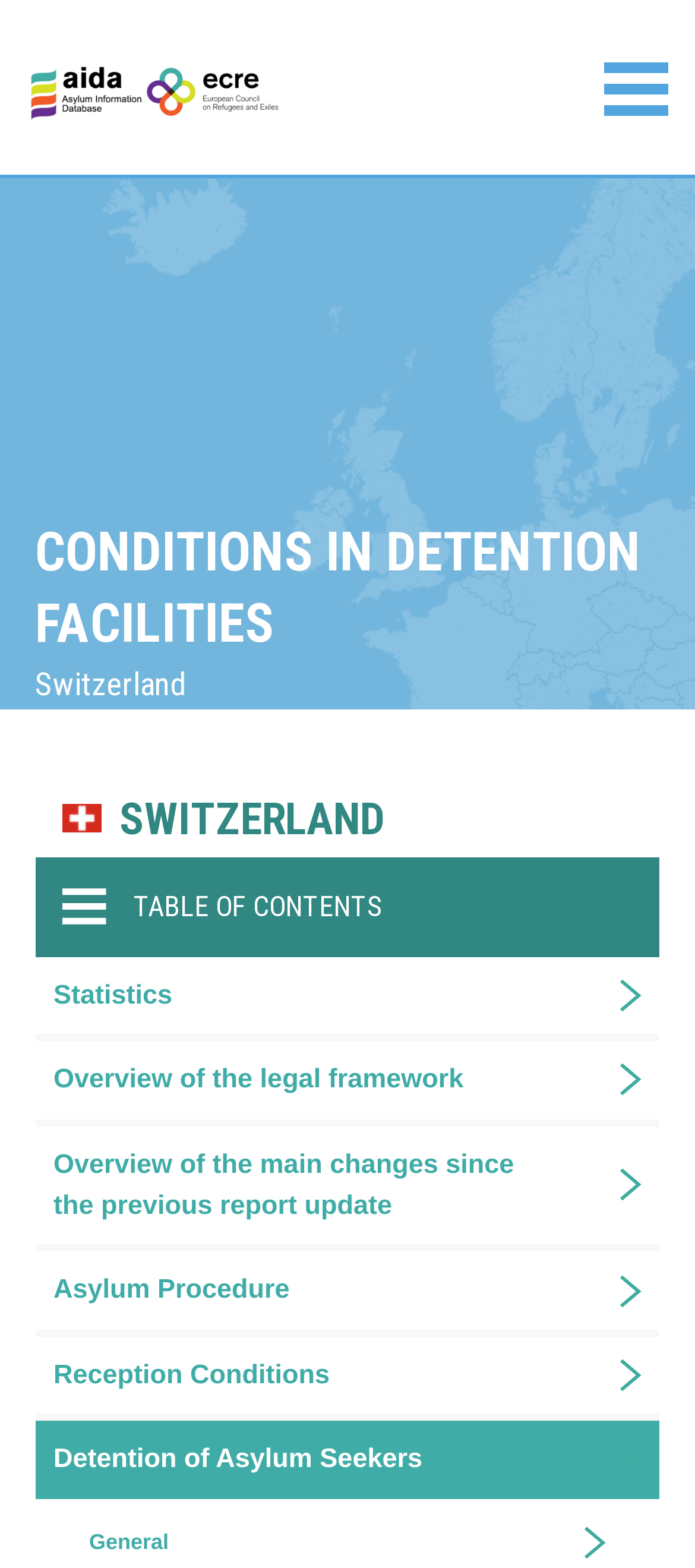Please identify the coordinates of the bounding box for the clickable region that will accomplish this instruction: "Read about detention of asylum seekers".

[0.051, 0.906, 0.949, 0.956]